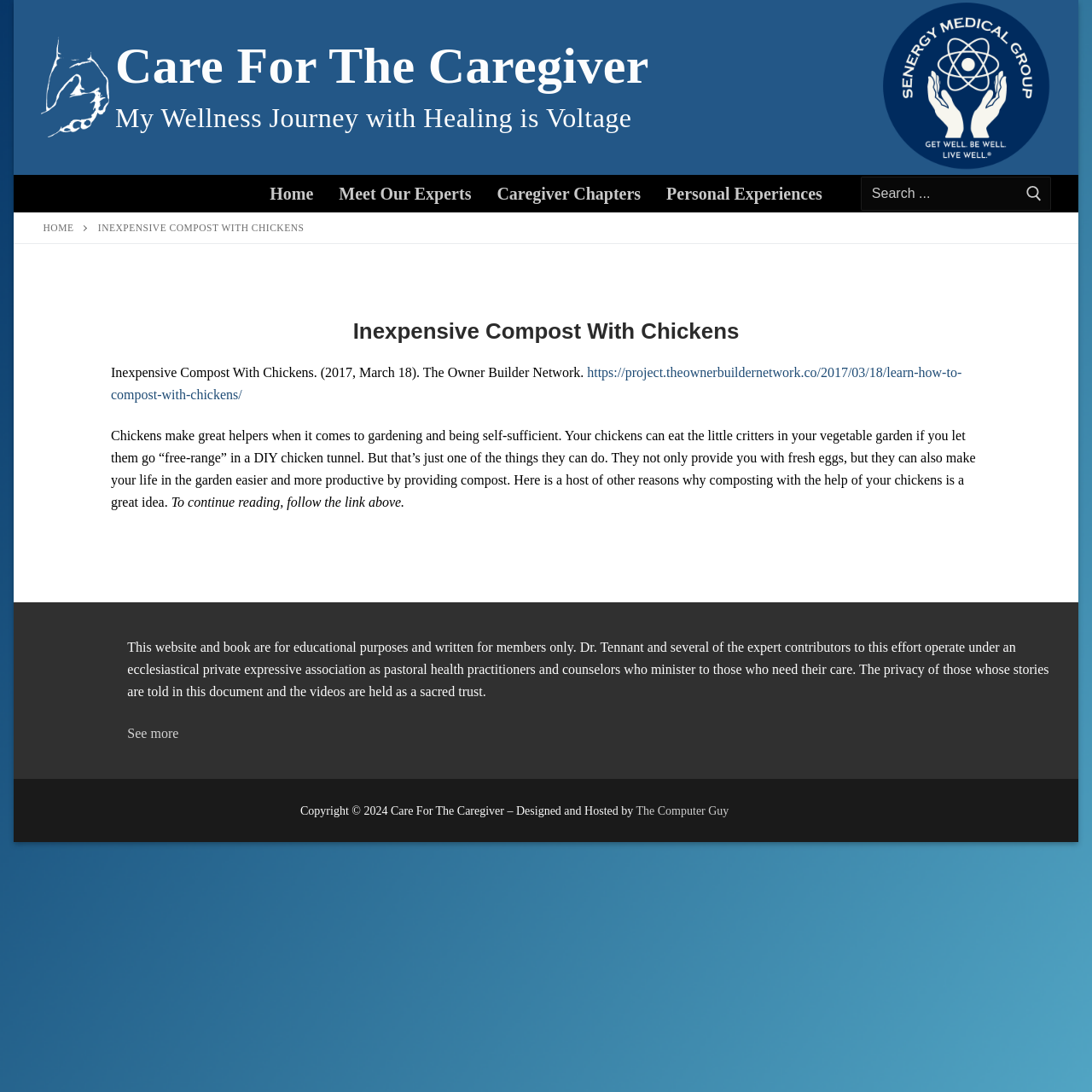Please identify the coordinates of the bounding box that should be clicked to fulfill this instruction: "Click on the 'Home' link".

[0.237, 0.16, 0.297, 0.194]